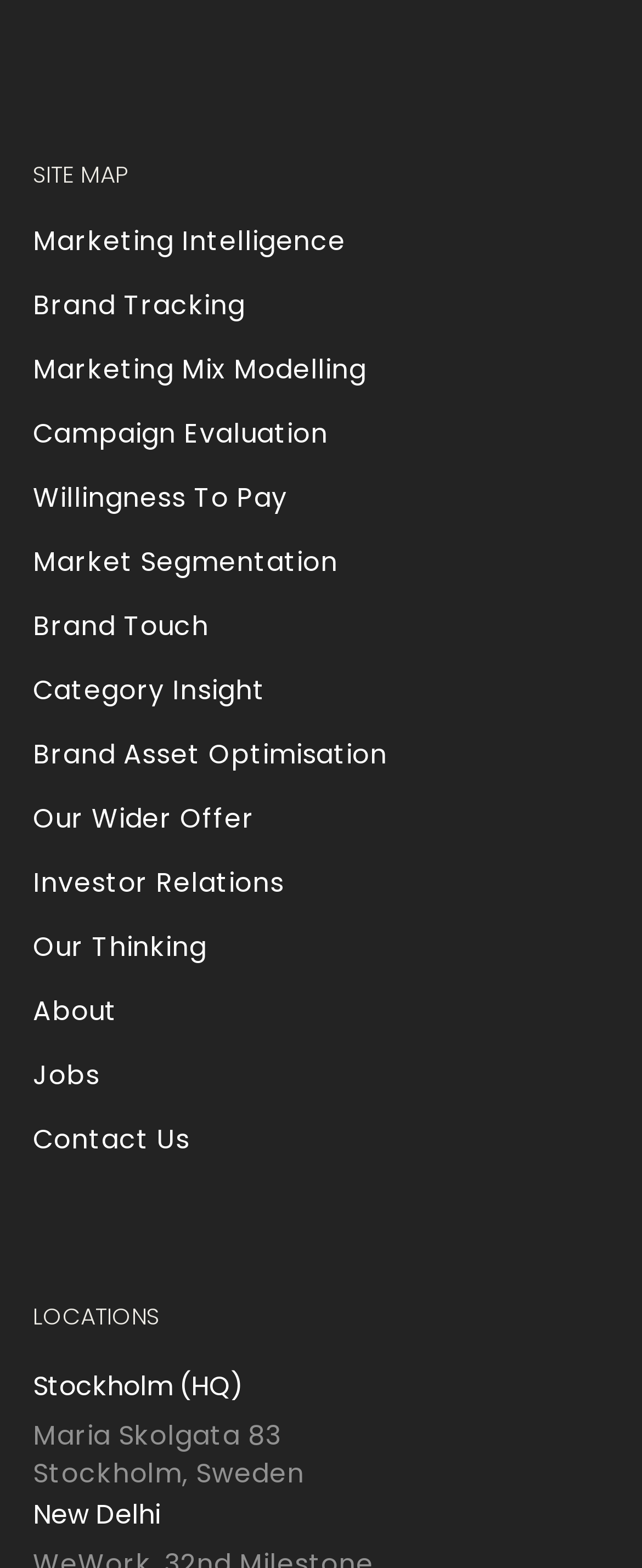Determine the bounding box coordinates of the section to be clicked to follow the instruction: "Learn about Brand Tracking". The coordinates should be given as four float numbers between 0 and 1, formatted as [left, top, right, bottom].

[0.051, 0.183, 0.382, 0.207]